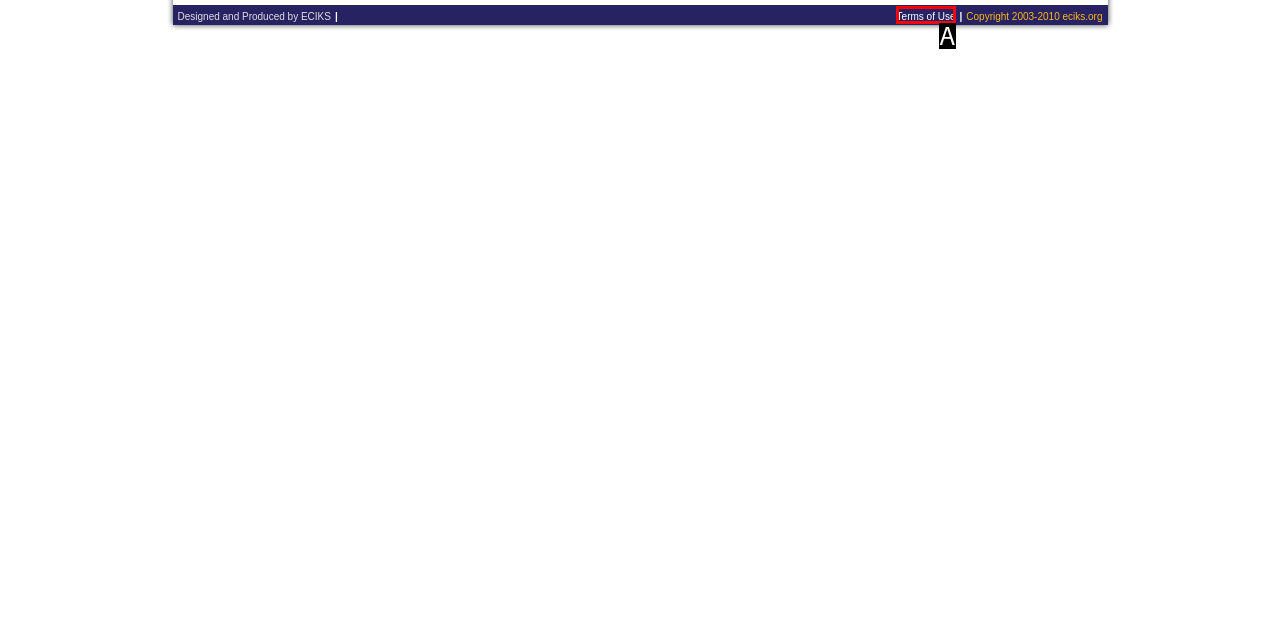Given the description: Terms of Use, identify the HTML element that corresponds to it. Respond with the letter of the correct option.

A